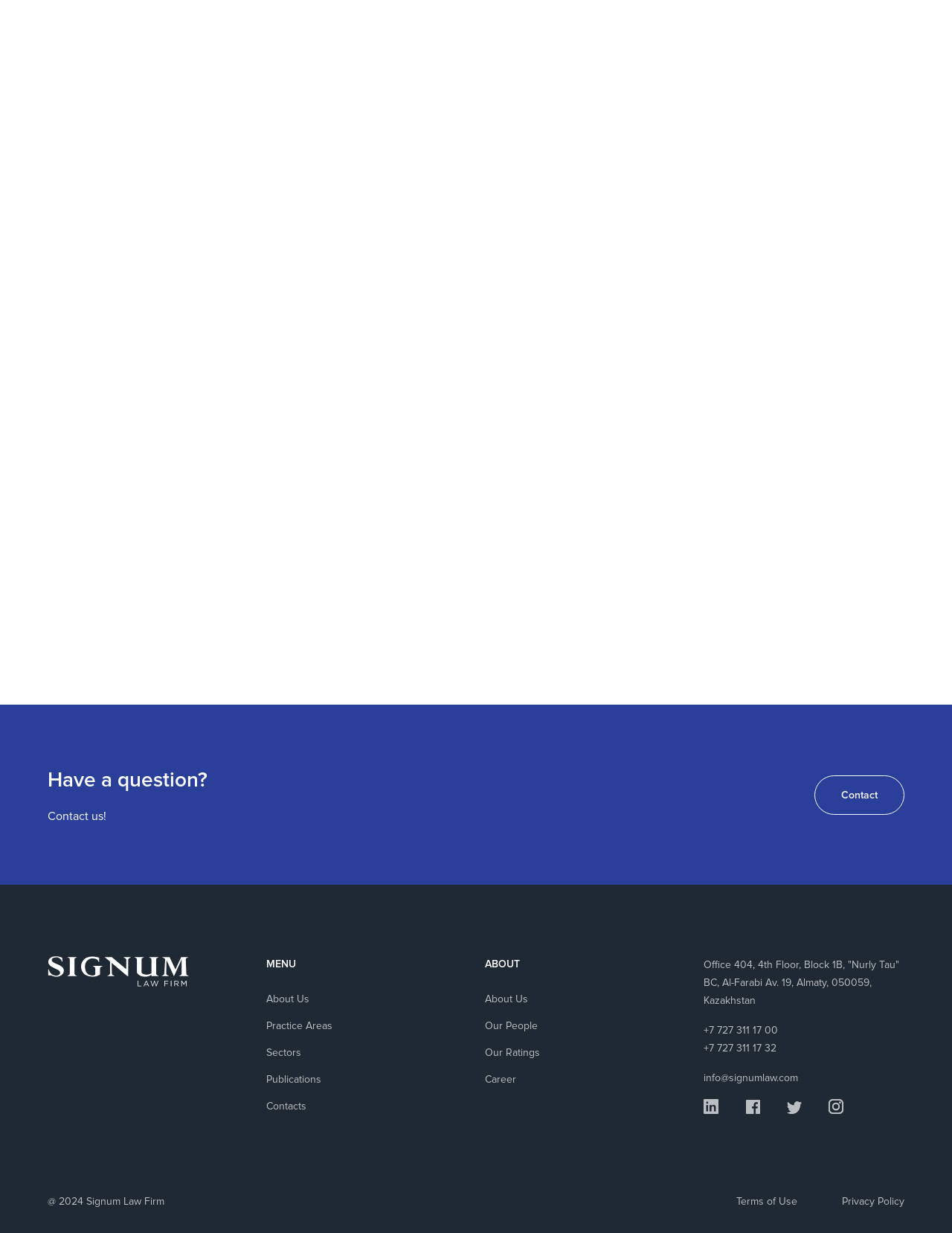Please determine the bounding box coordinates of the area that needs to be clicked to complete this task: 'Click on 'About Us''. The coordinates must be four float numbers between 0 and 1, formatted as [left, top, right, bottom].

[0.28, 0.805, 0.325, 0.815]